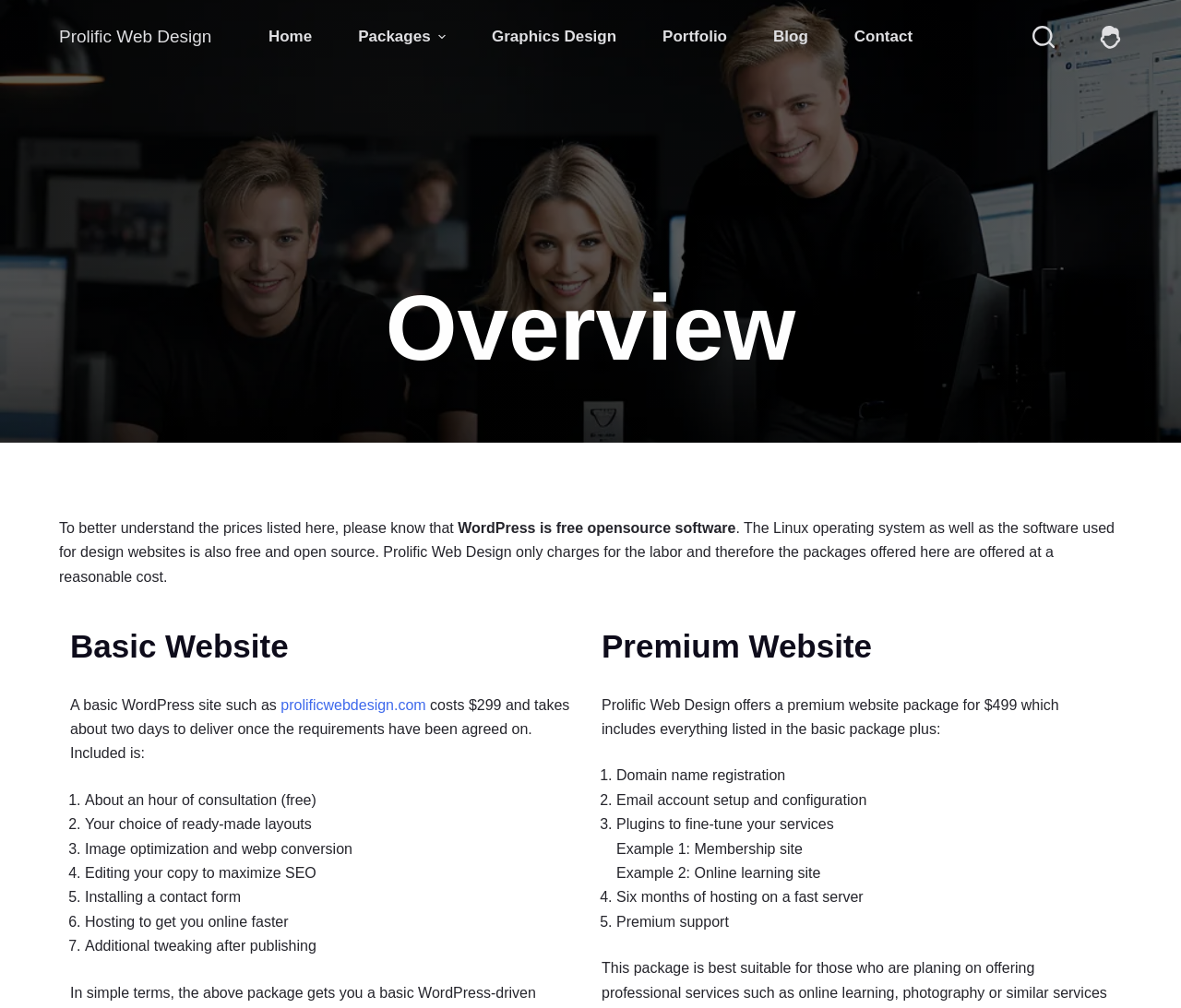Please specify the coordinates of the bounding box for the element that should be clicked to carry out this instruction: "View the 'Portfolio' page". The coordinates must be four float numbers between 0 and 1, formatted as [left, top, right, bottom].

[0.541, 0.018, 0.635, 0.055]